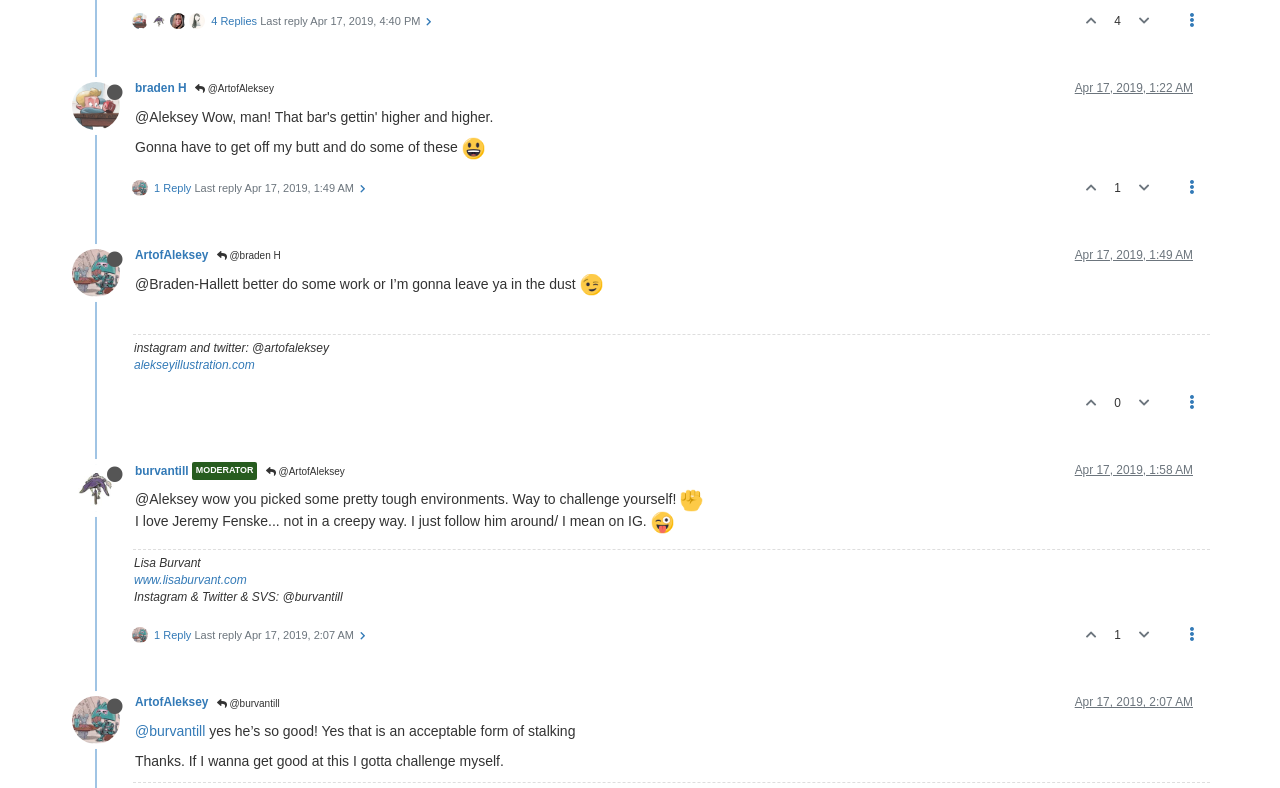Respond to the question below with a single word or phrase:
What is the status of Braden H

Offline